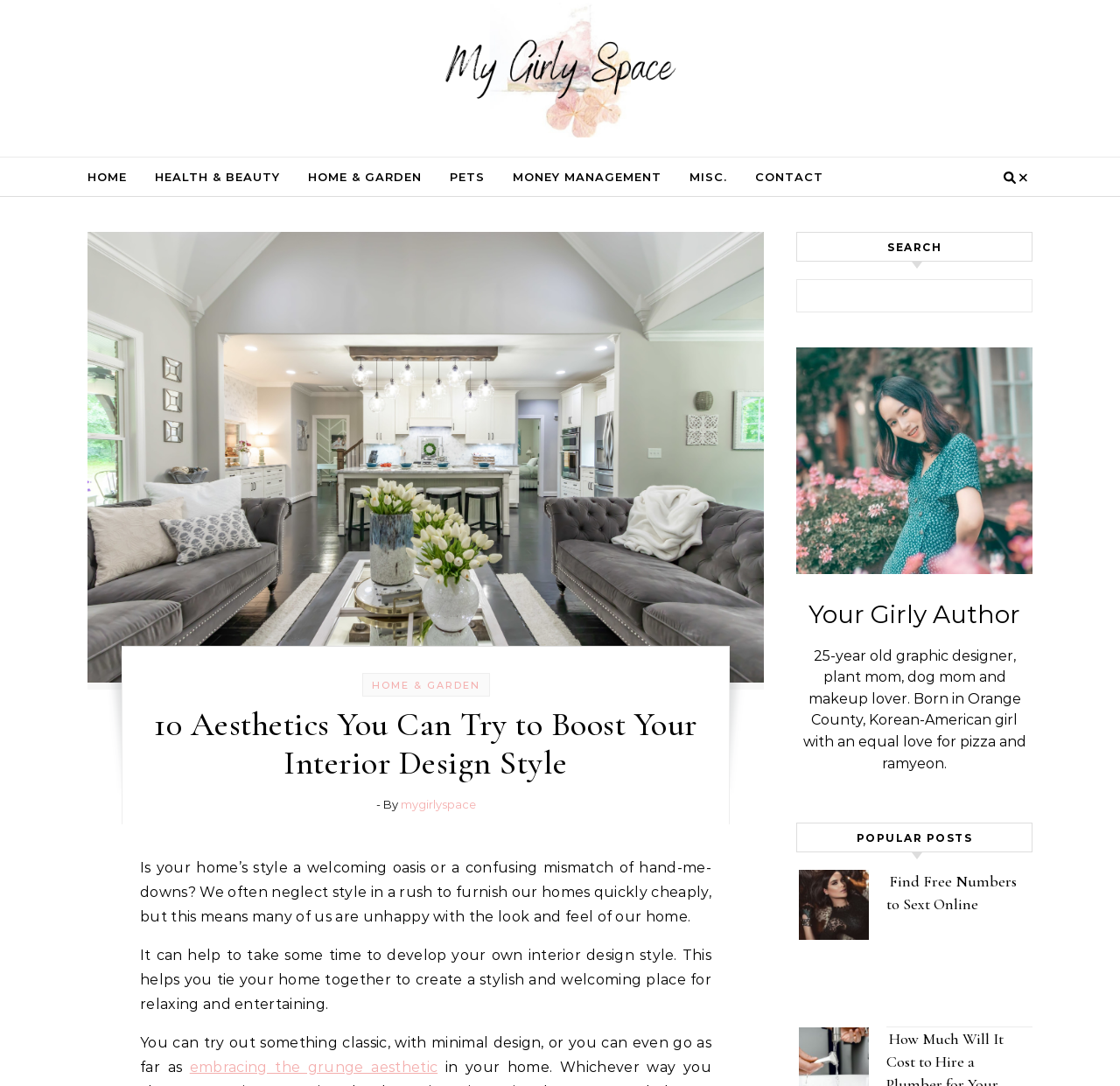Please provide a one-word or short phrase answer to the question:
What is the author's occupation?

Graphic Designer